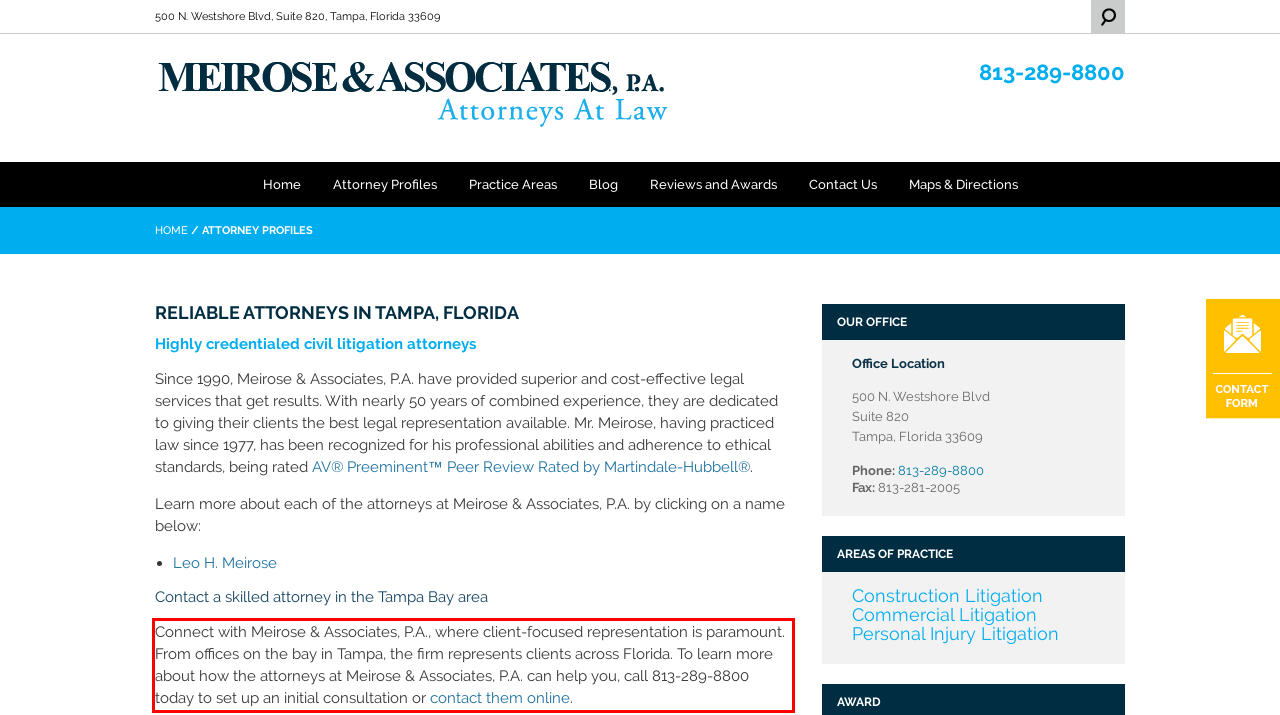Observe the screenshot of the webpage, locate the red bounding box, and extract the text content within it.

Connect with Meirose & Associates, P.A., where client-focused representation is paramount. From offices on the bay in Tampa, the firm represents clients across Florida. To learn more about how the attorneys at Meirose & Associates, P.A. can help you, call 813-289-8800 today to set up an initial consultation or contact them online.